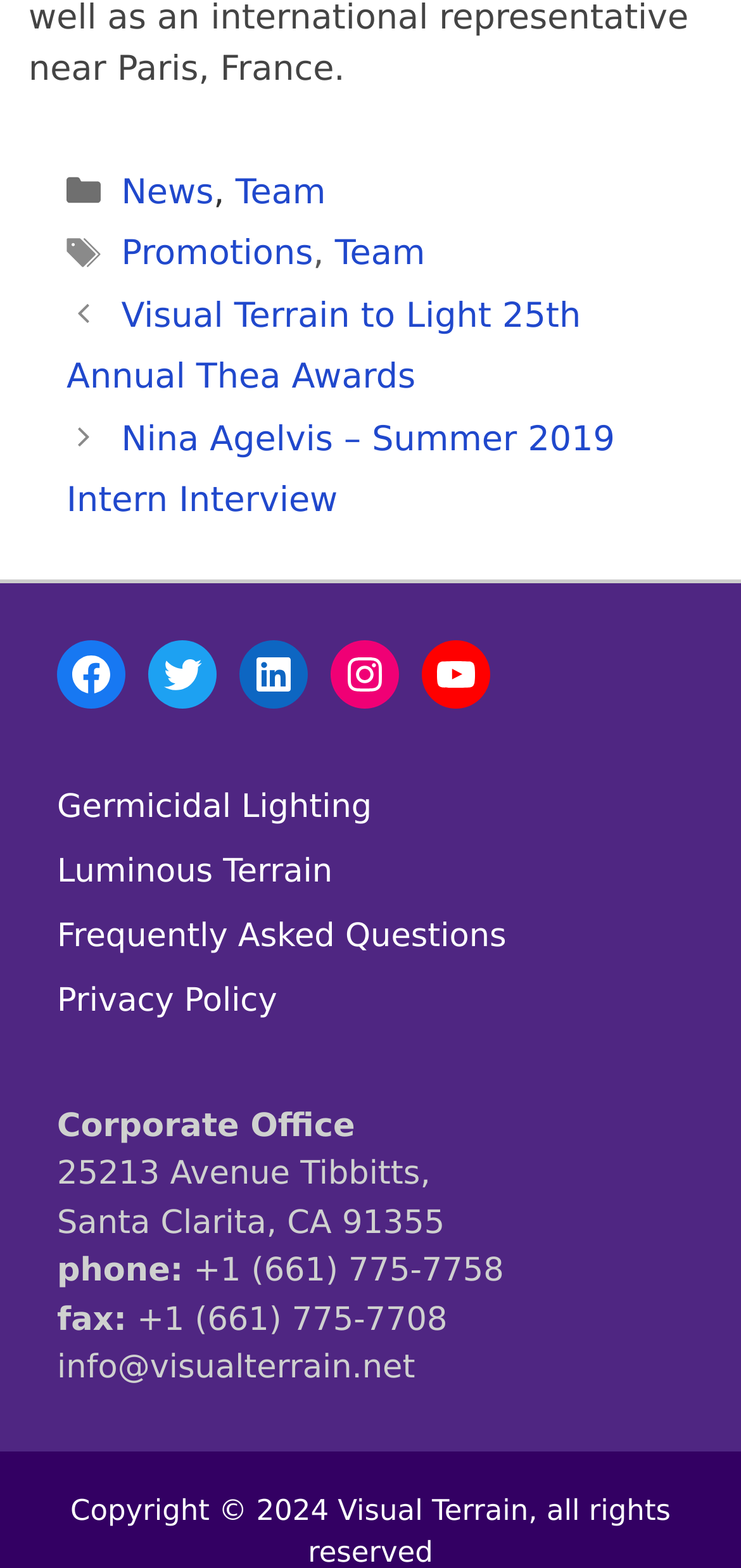What is the title of the first post?
Answer the question based on the image using a single word or a brief phrase.

Visual Terrain to Light 25th Annual Thea Awards